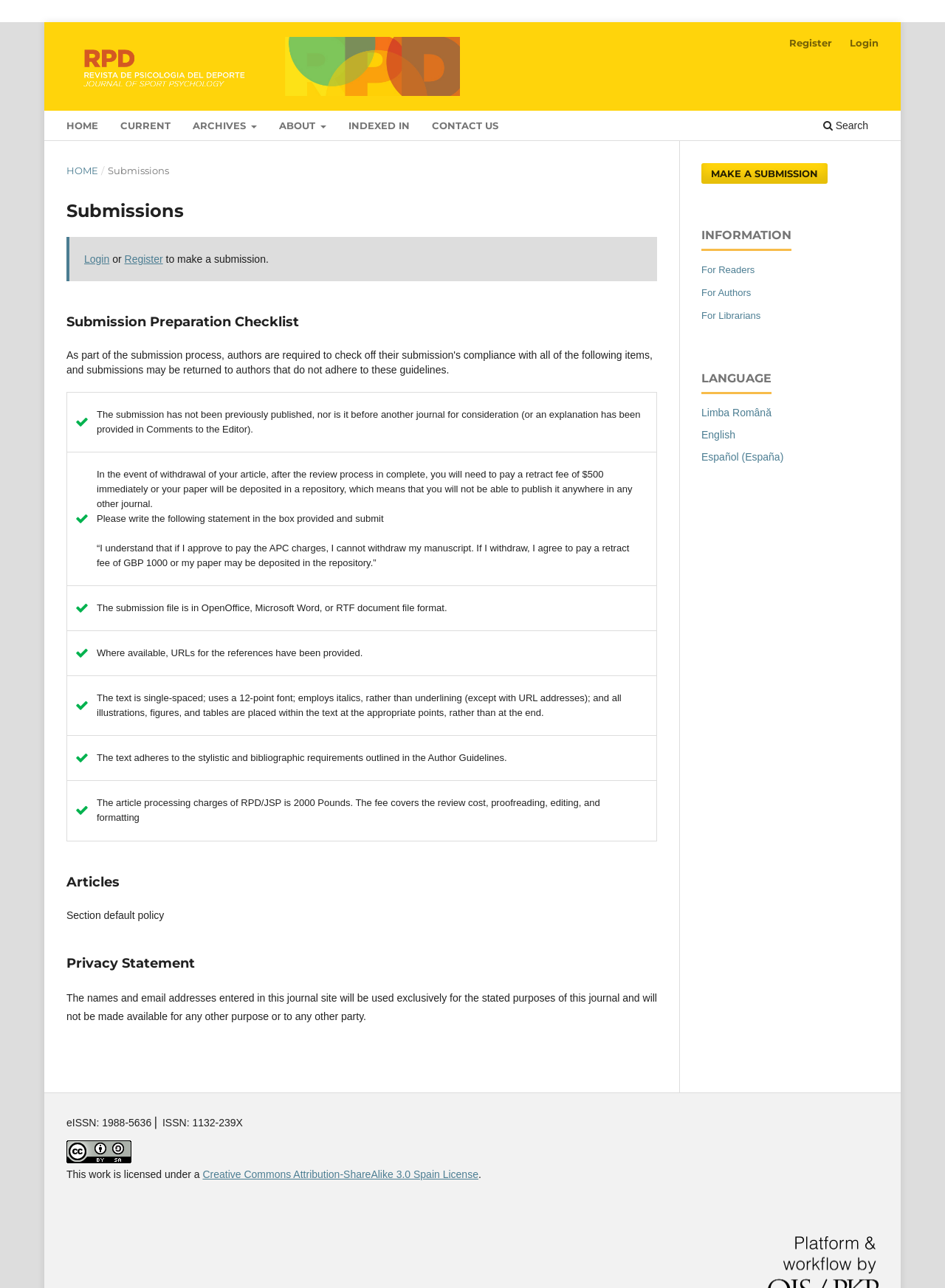Please identify the coordinates of the bounding box that should be clicked to fulfill this instruction: "Search for something".

[0.865, 0.089, 0.924, 0.109]